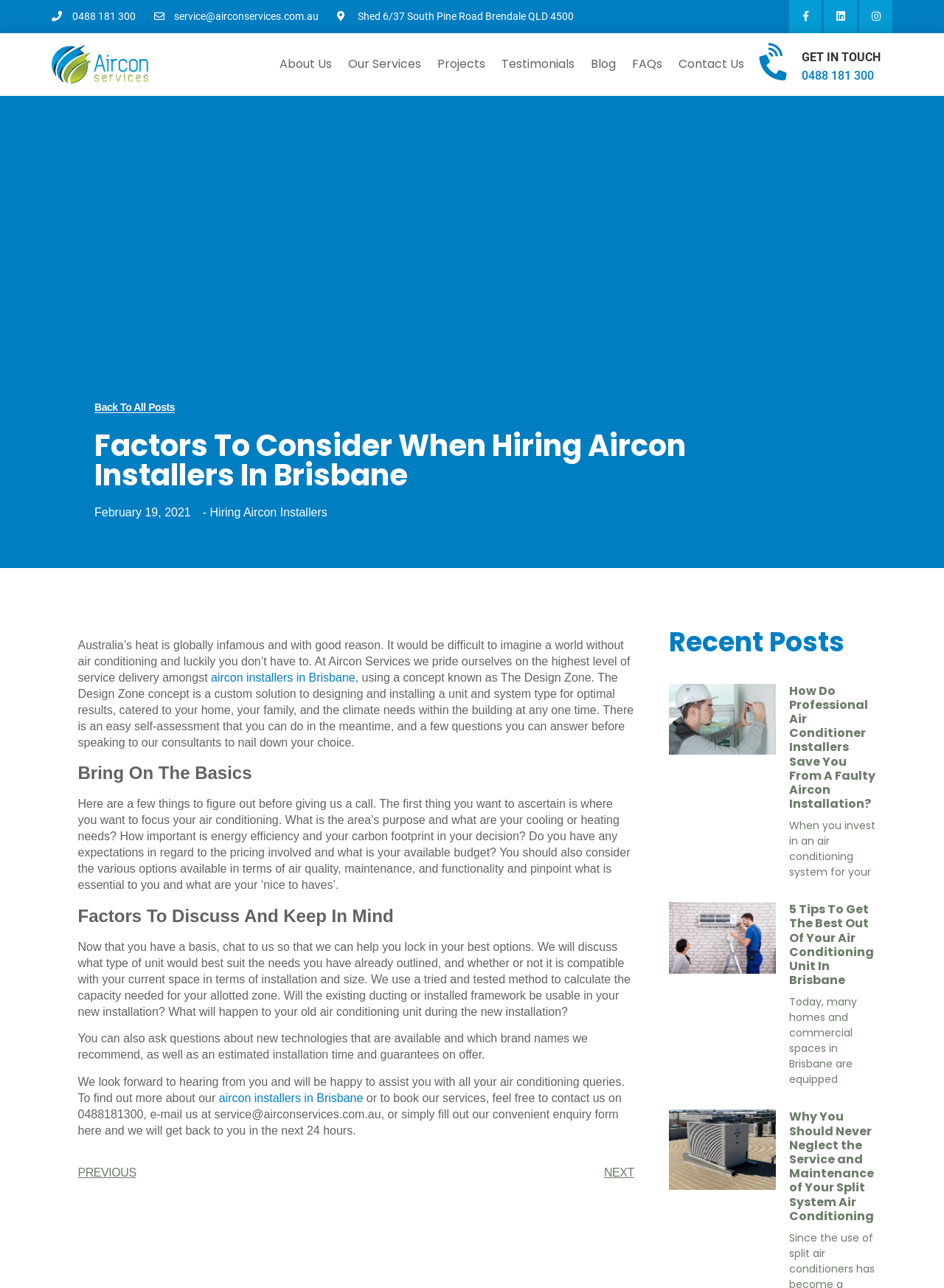Determine the bounding box coordinates of the area to click in order to meet this instruction: "Check the recent posts".

[0.708, 0.486, 0.929, 0.511]